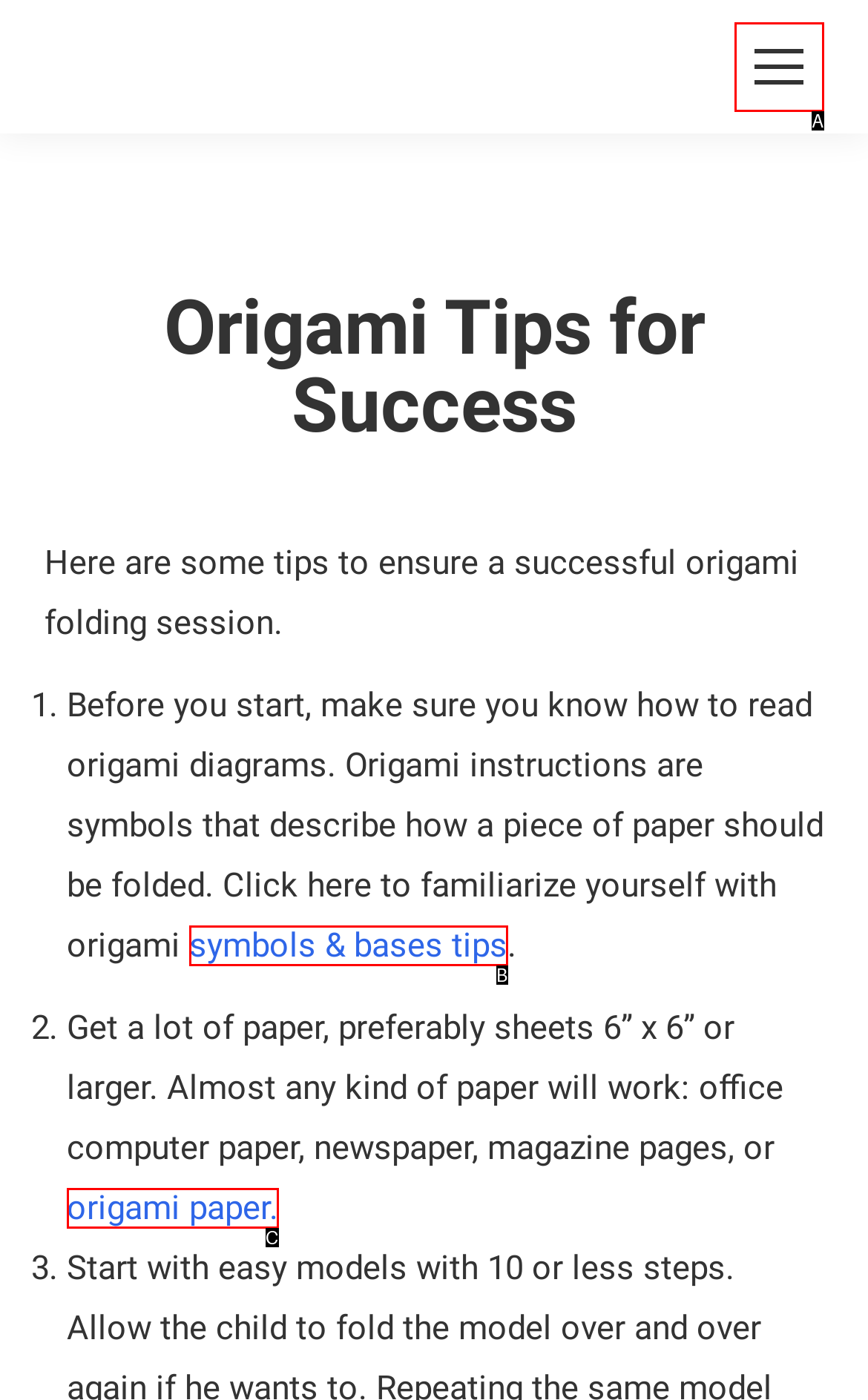Determine which option matches the element description: origami paper.
Answer using the letter of the correct option.

C